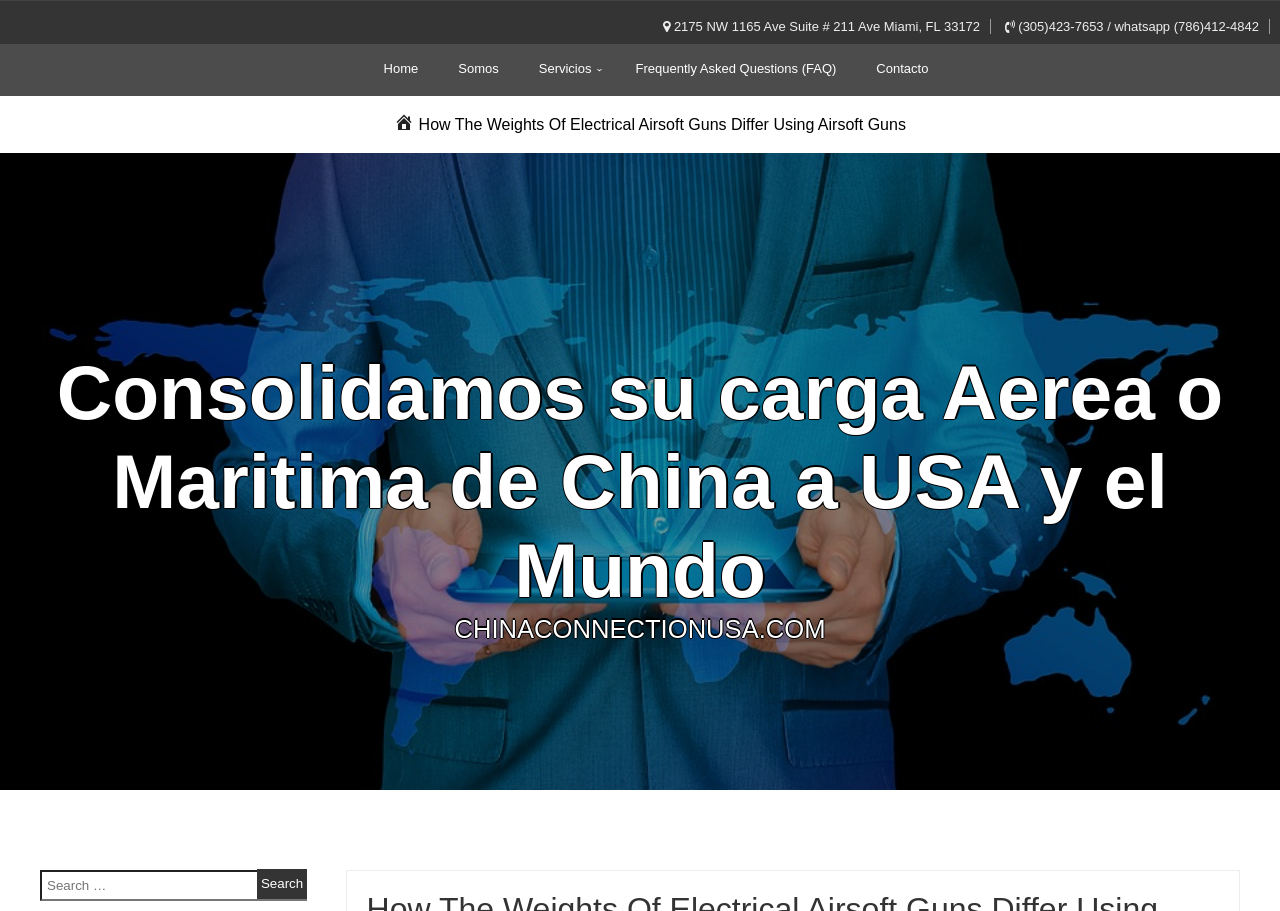Please give a succinct answer using a single word or phrase:
What is the topic of the main article on the webpage?

Airsoft Guns